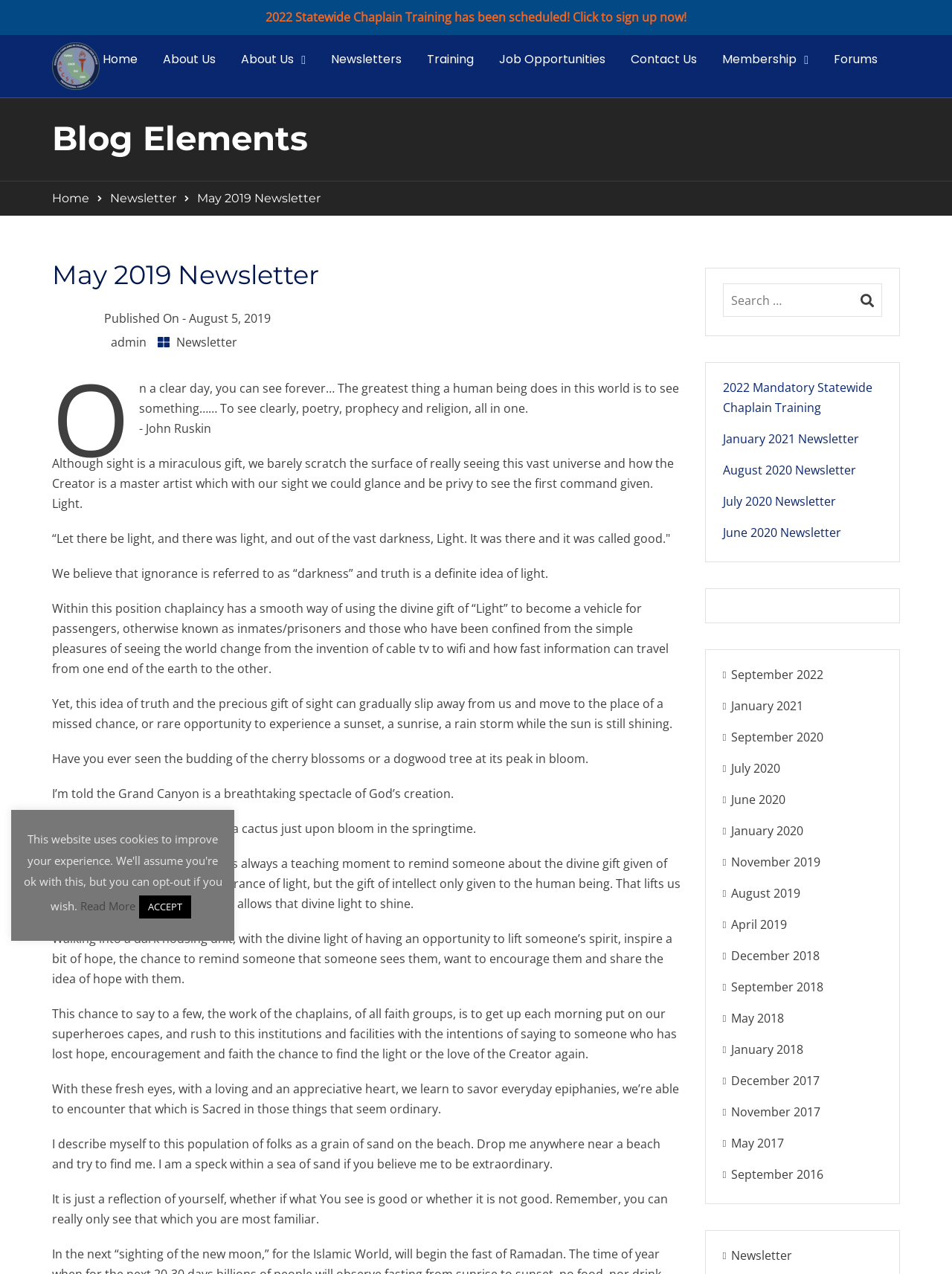Use a single word or phrase to answer the question:
What is the theme of the newsletter?

Chaplaincy